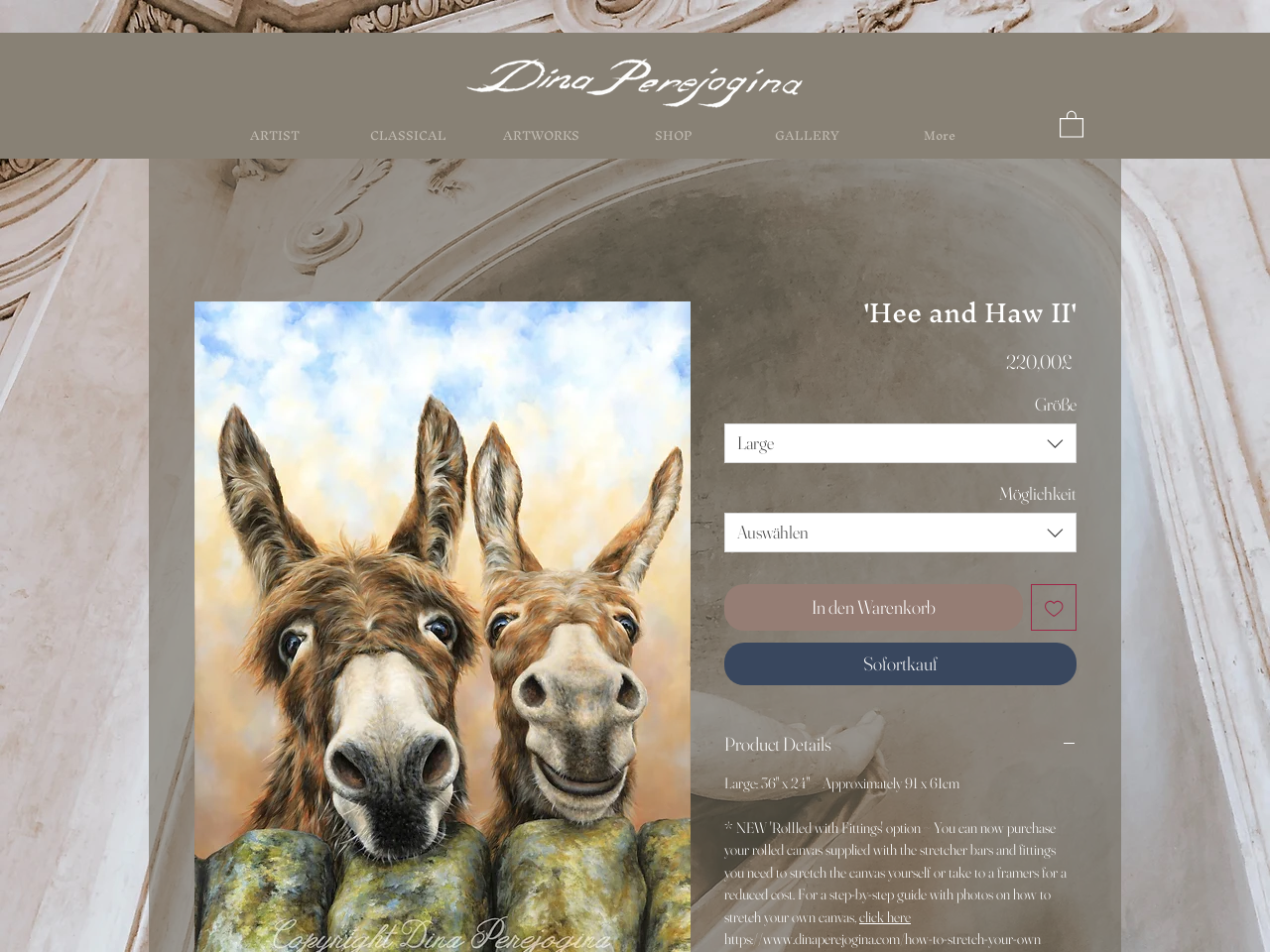Identify the bounding box coordinates of the clickable region necessary to fulfill the following instruction: "Click the 'Product Details' button". The bounding box coordinates should be four float numbers between 0 and 1, i.e., [left, top, right, bottom].

[0.57, 0.77, 0.848, 0.794]